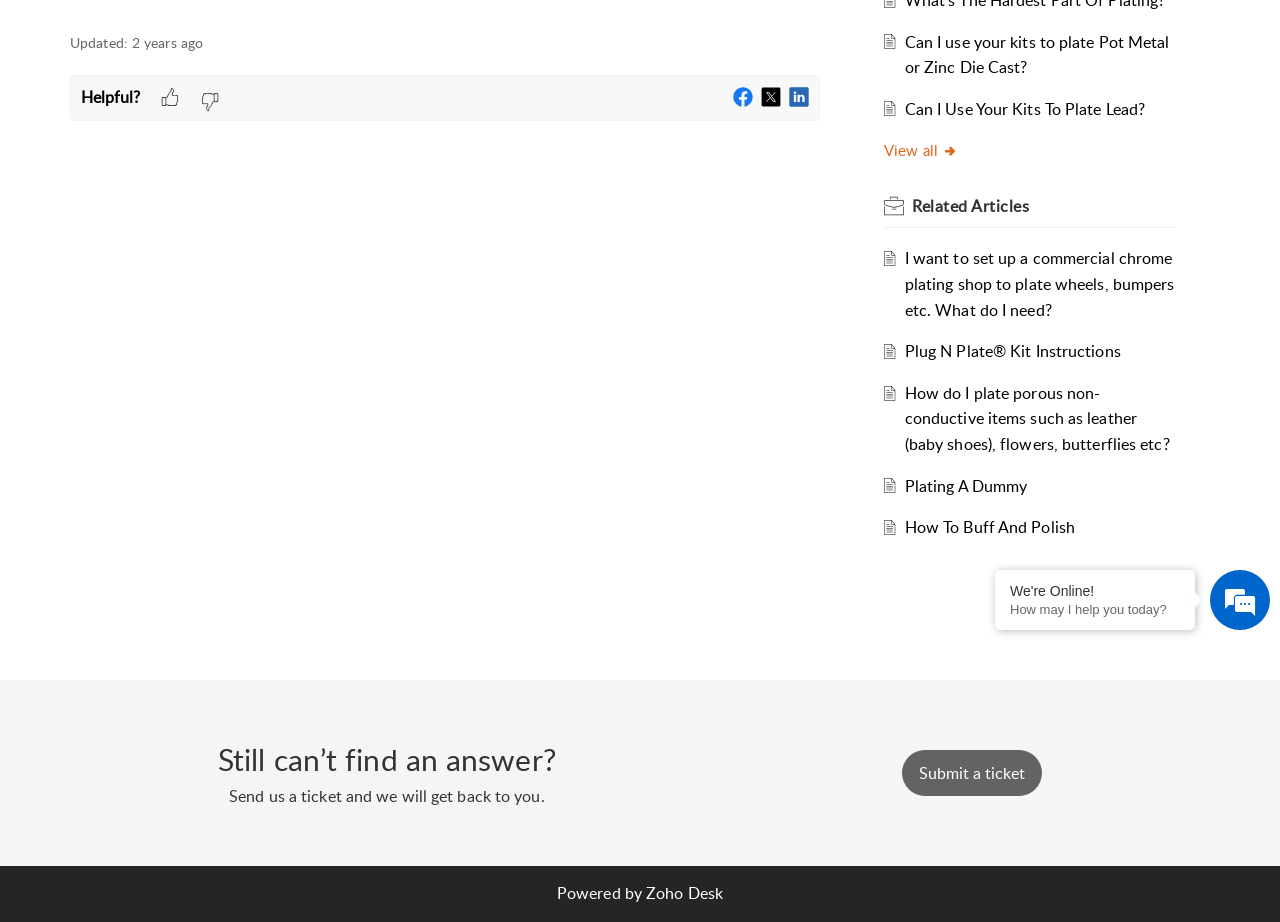Find the bounding box coordinates for the HTML element described as: "Get in Touch". The coordinates should consist of four float values between 0 and 1, i.e., [left, top, right, bottom].

None